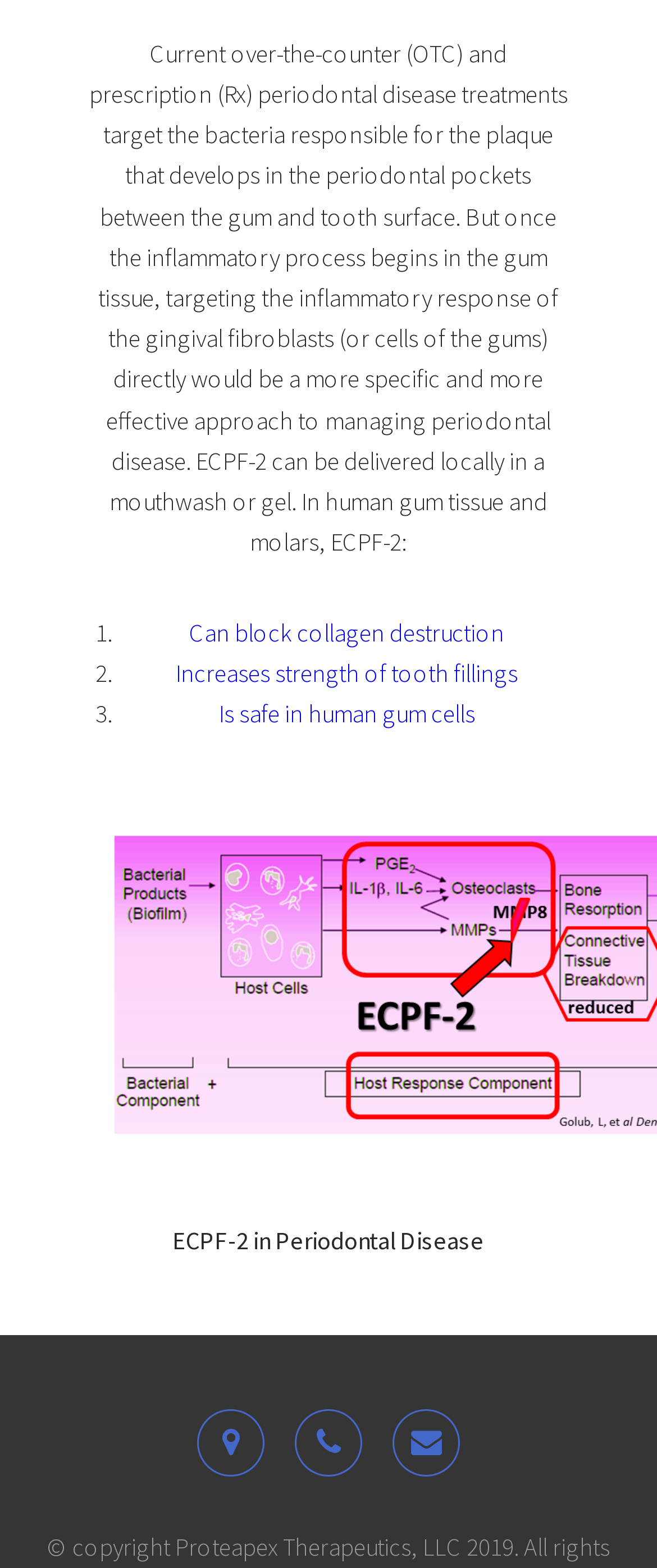What are the icons at the bottom of the page?
Give a one-word or short phrase answer based on the image.

three icons